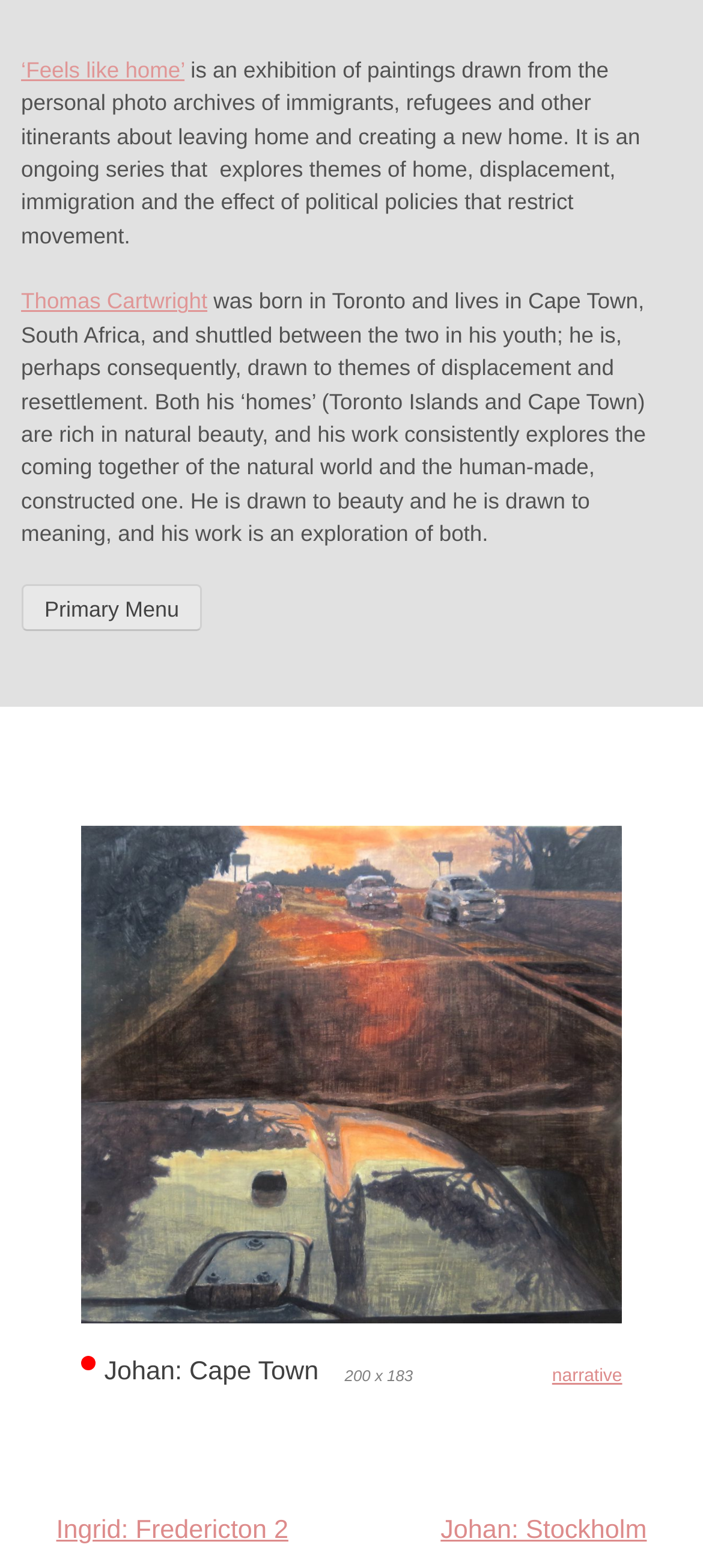Offer a meticulous caption that includes all visible features of the webpage.

The webpage is about an exhibition of paintings called "Johan: Cape Town – Feels Like Home". At the top left, there is a "Skip to content" link. Below it, there is a link with the title of the exhibition, followed by a paragraph describing the exhibition, which explores themes of home, displacement, immigration, and the effect of political policies that restrict movement.

To the right of the exhibition title, there is a link to the artist's name, Thomas Cartwright, followed by a paragraph about the artist's background and his work, which explores the intersection of natural beauty and the human-made world.

Below the artist's description, there is a "Primary Menu" button. The main content of the webpage is divided into two sections. On the left, there is an article section that takes up most of the page. It contains a link to "Johan_Camps Bay", a heading "Johan: Cape Town", and two lines of text describing the artwork, including its size and narrative.

On the bottom right, there is a navigation section with a "Post navigation" heading, followed by two links to other posts, "Ingrid: Fredericton 2" and "Johan: Stockholm".